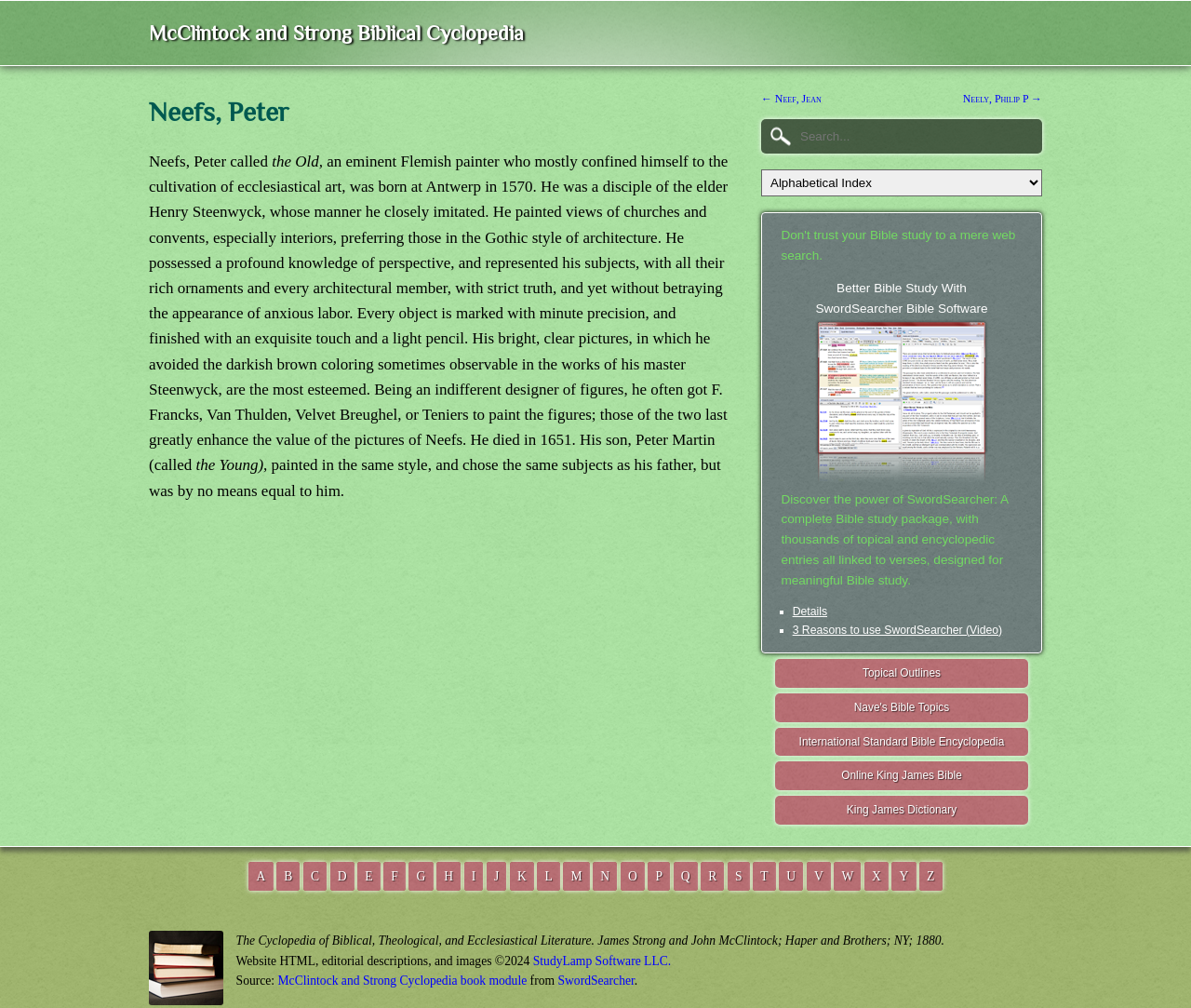Identify the bounding box coordinates for the element that needs to be clicked to fulfill this instruction: "Explore Nave's Bible Topics". Provide the coordinates in the format of four float numbers between 0 and 1: [left, top, right, bottom].

[0.651, 0.688, 0.863, 0.716]